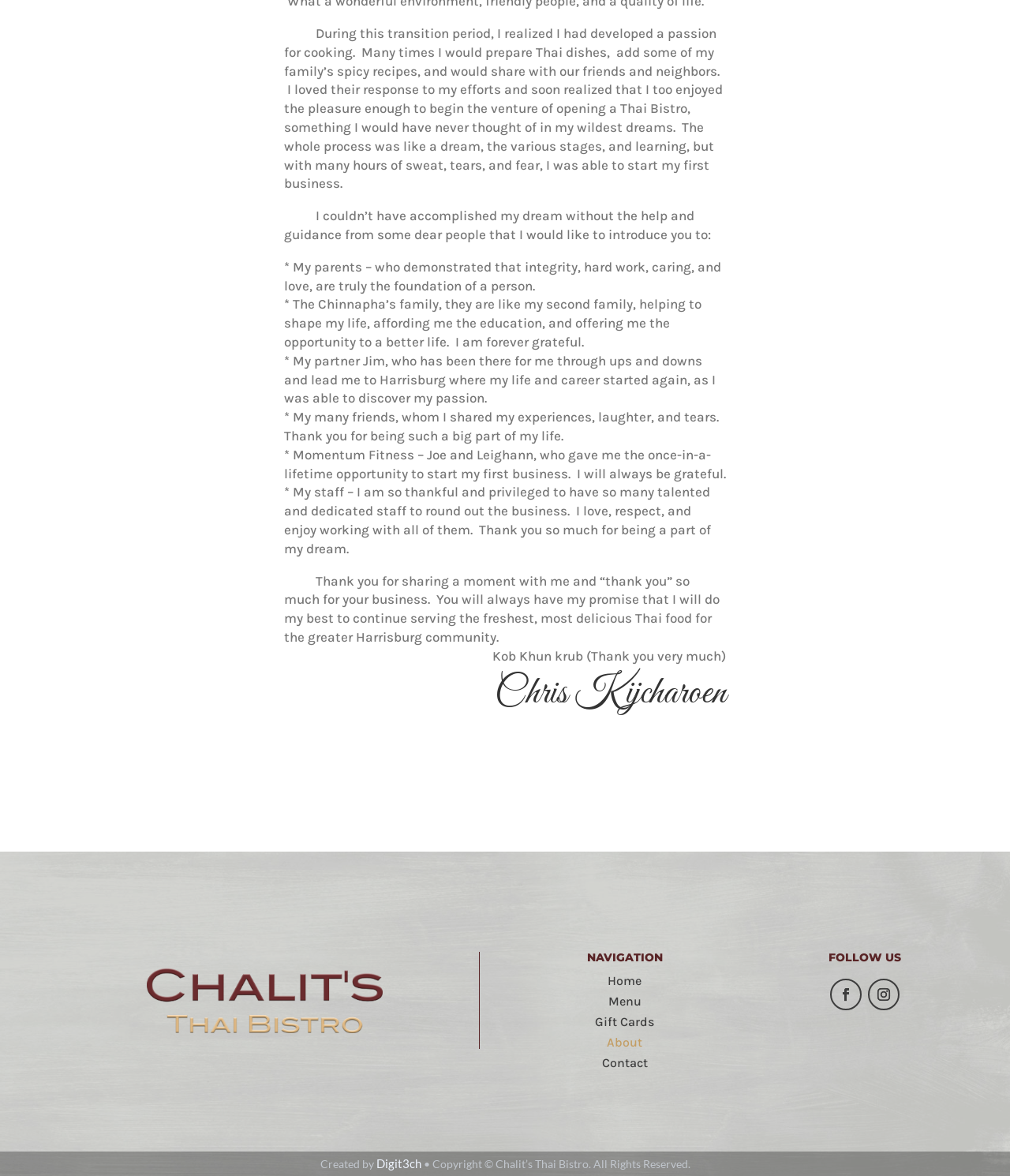What is the name of the company that created the webpage?
Using the image provided, answer with just one word or phrase.

Digit3ch